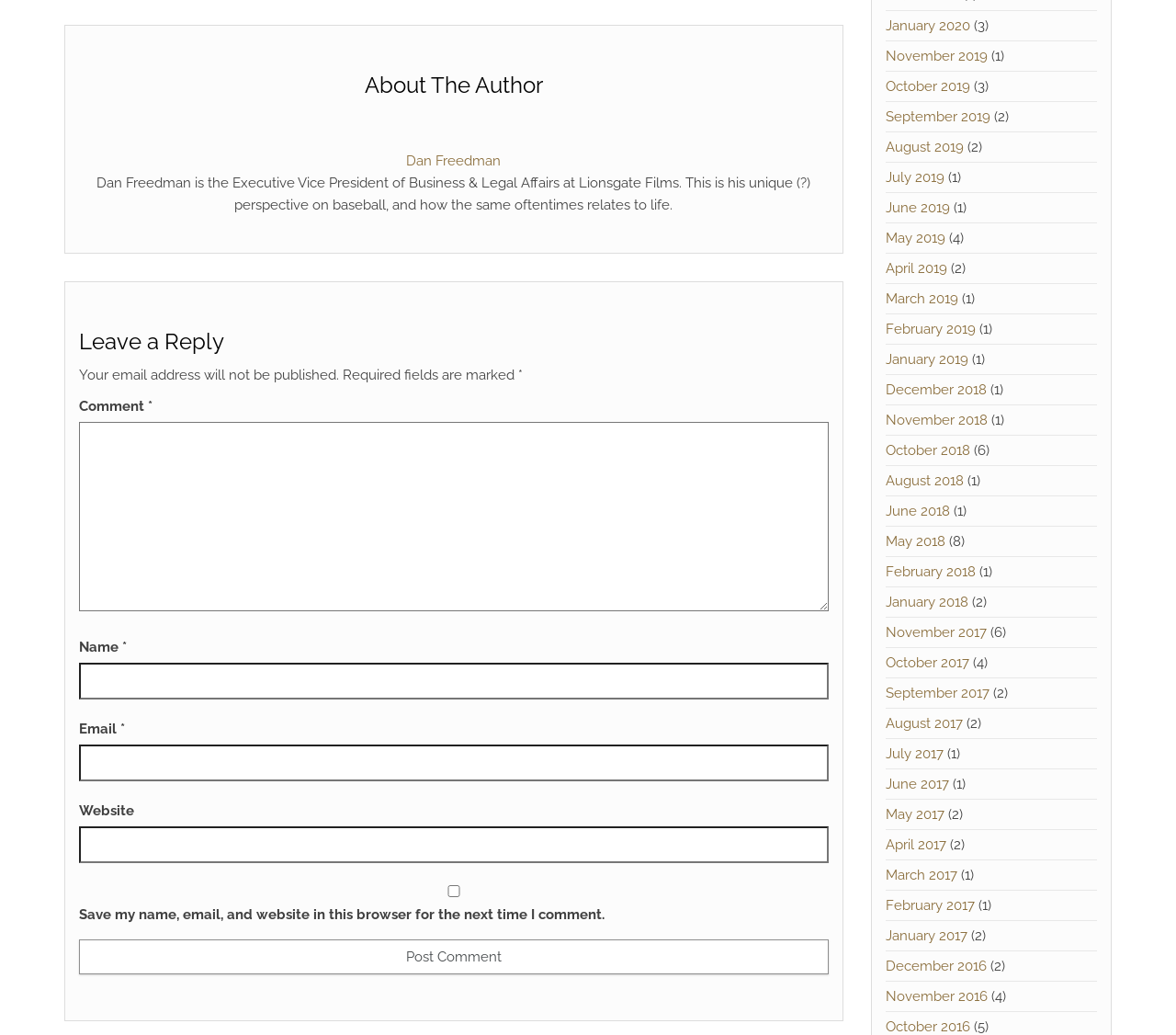Please identify the bounding box coordinates of where to click in order to follow the instruction: "Enter your name in the 'Name' field".

[0.067, 0.64, 0.704, 0.676]